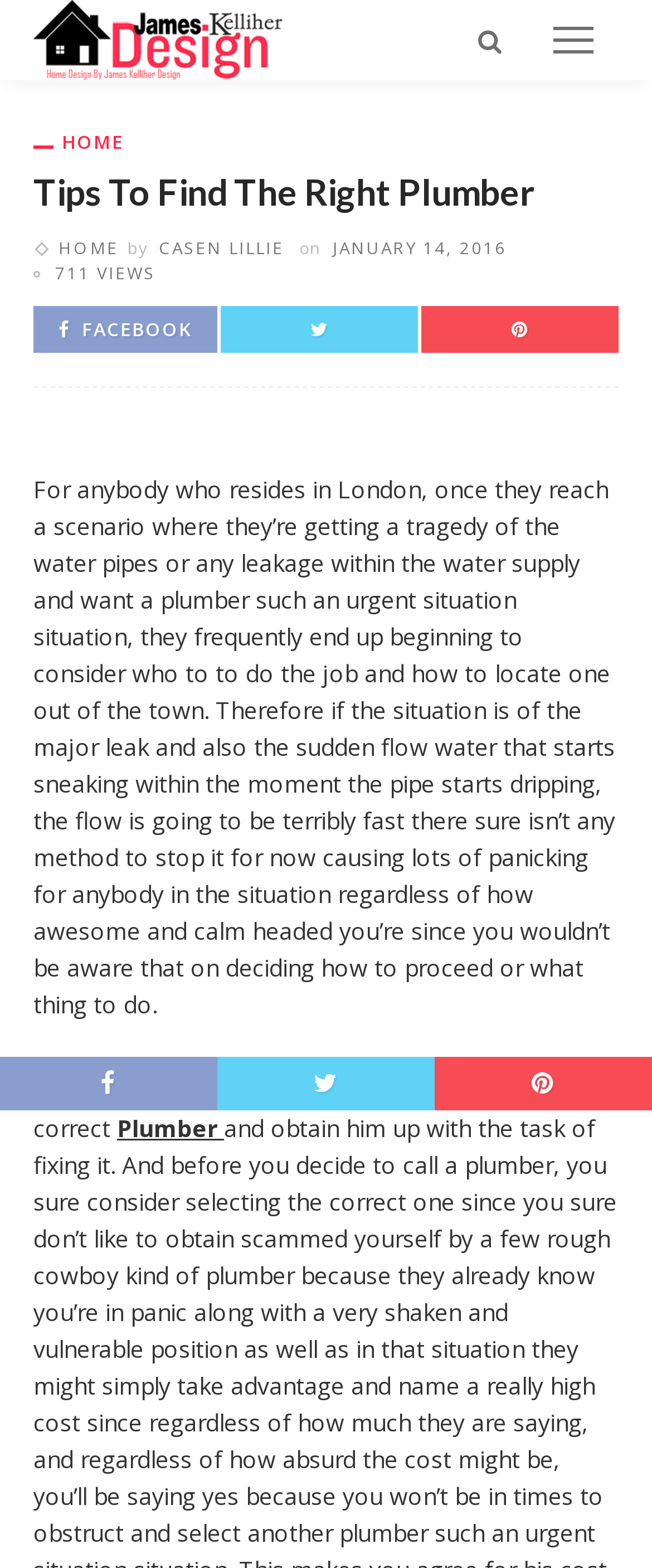How many social media links are there?
Please provide a comprehensive answer to the question based on the webpage screenshot.

I counted the number of social media links by looking at the icons and text 'FACEBOOK', '', and '' which are commonly used social media icons.